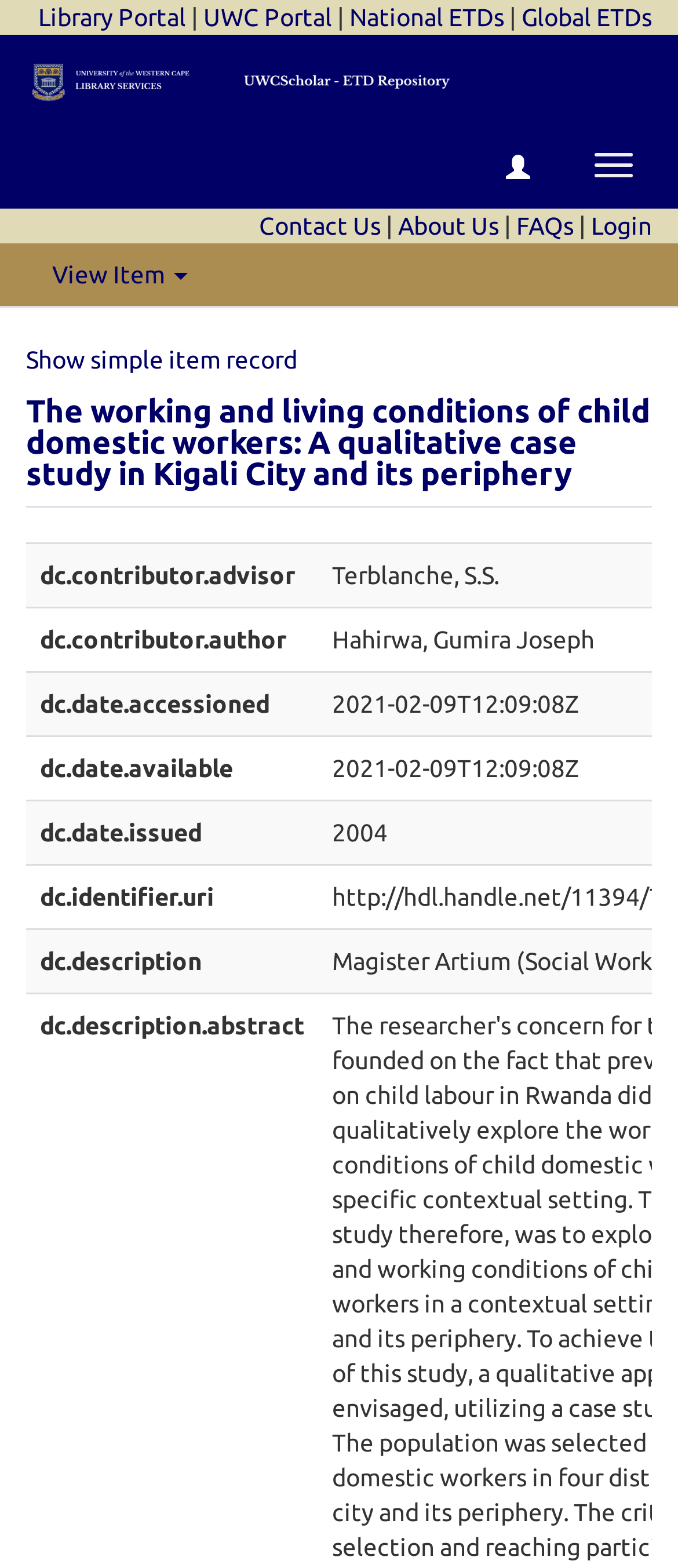Convey a detailed summary of the webpage, mentioning all key elements.

The webpage appears to be a research paper or academic study on the working and living conditions of child domestic workers in Kigali City and its periphery. 

At the top of the page, there are several links to different portals, including the Library Portal, UWC Portal, National ETDs, and Global ETDs, which are aligned horizontally across the page. 

Below these links, there is a horizontal navigation bar with a toggle button on the right side. On the left side of this navigation bar, there is an image. 

Further down, there are more links to various sections, including Contact Us, About Us, FAQs, and Login, which are also aligned horizontally. 

The main content of the page is a research paper, which is headed by the title "The working and living conditions of child domestic workers: A qualitative case study in Kigali City and its periphery". 

Below the title, there are several grid cells containing metadata about the research paper, including the contributor advisor, author, date accessed, date available, date issued, identifier URI, and description. These grid cells are aligned vertically and take up most of the page. 

On the left side of the page, there are two buttons, "View Item" and "Show simple item record", which are stacked vertically.